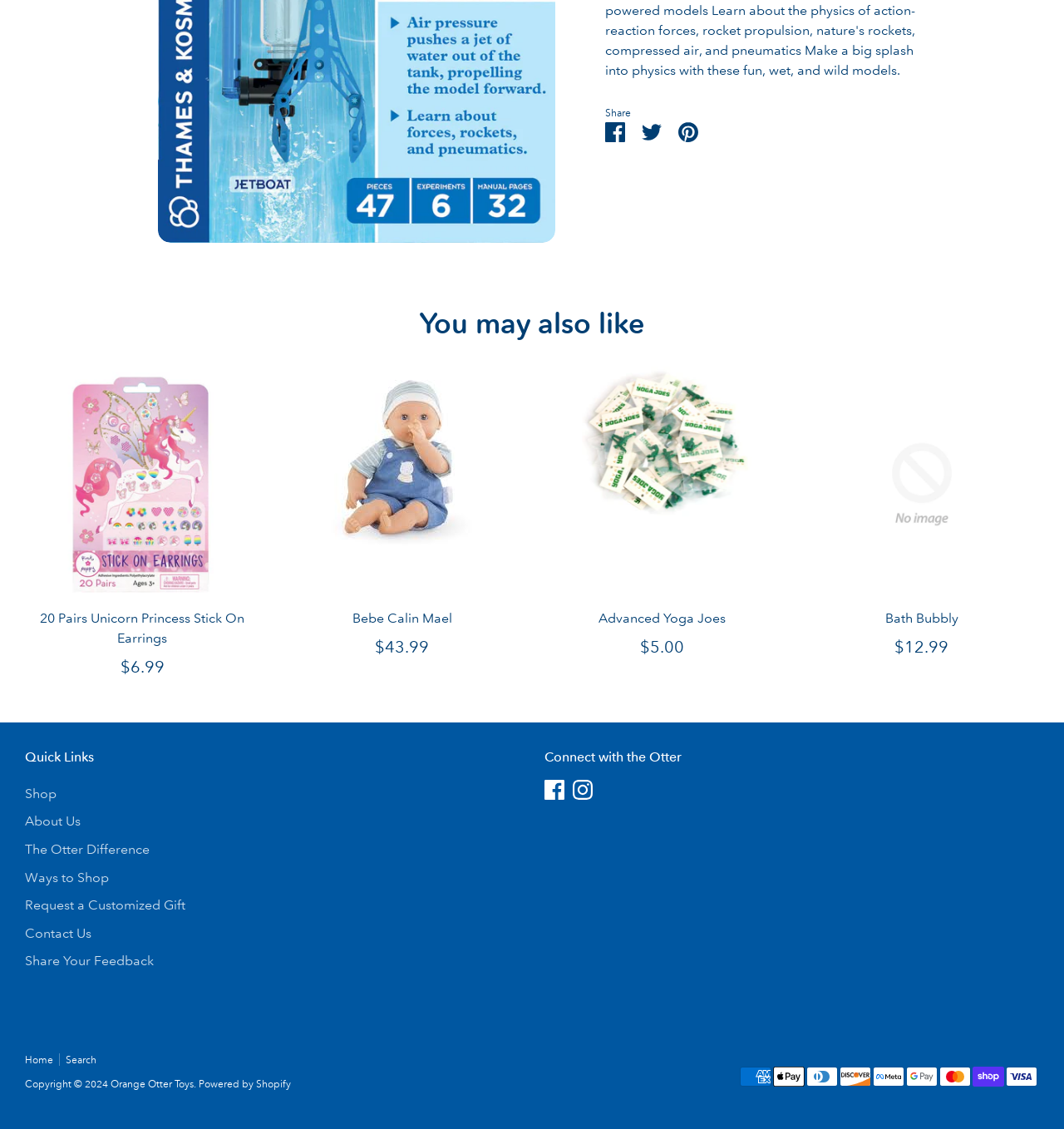Analyze the image and give a detailed response to the question:
What is the name of the social media platform that can be accessed by clicking the icon with a 'f'?

The social media platform that can be accessed by clicking the icon with a 'f' is Facebook, which can be found in the 'Connect with the Otter' section.